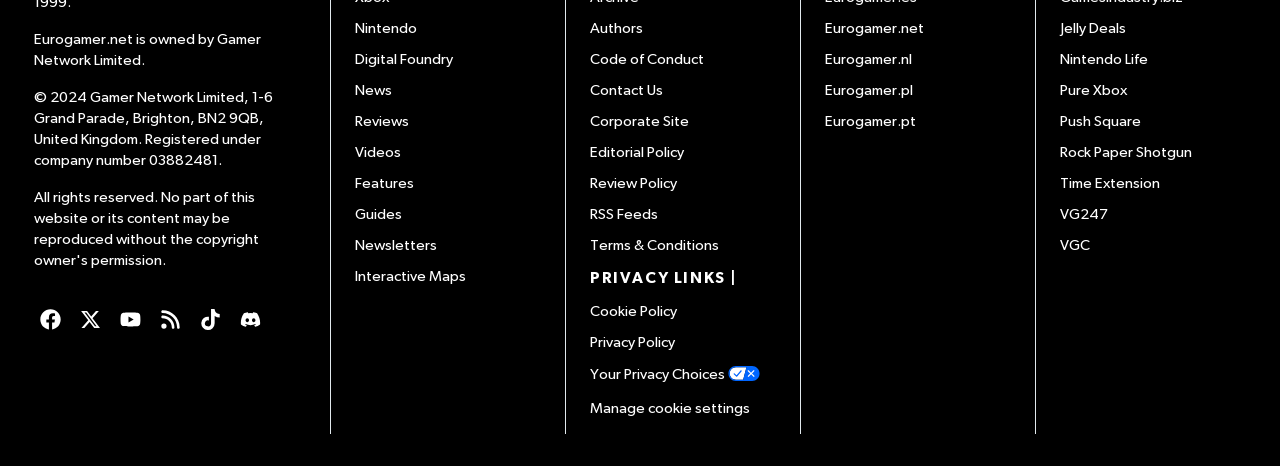Please identify the bounding box coordinates for the region that you need to click to follow this instruction: "Read news".

[0.277, 0.179, 0.423, 0.211]